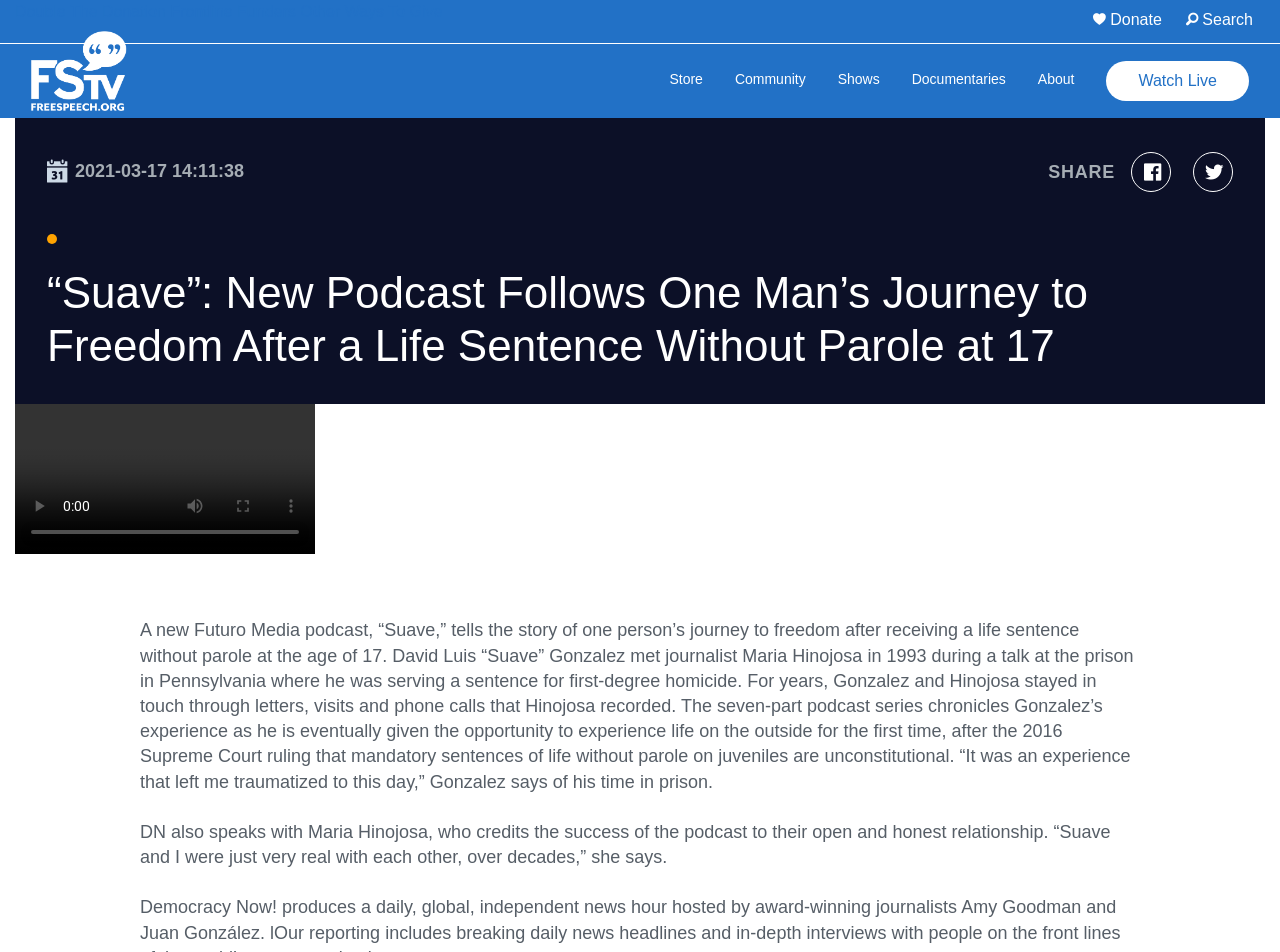Use the details in the image to answer the question thoroughly: 
What is the name of the podcast?

The name of the podcast is mentioned in the heading '“Suave”: New Podcast Follows One Man’s Journey to Freedom After a Life Sentence Without Parole at 17'.